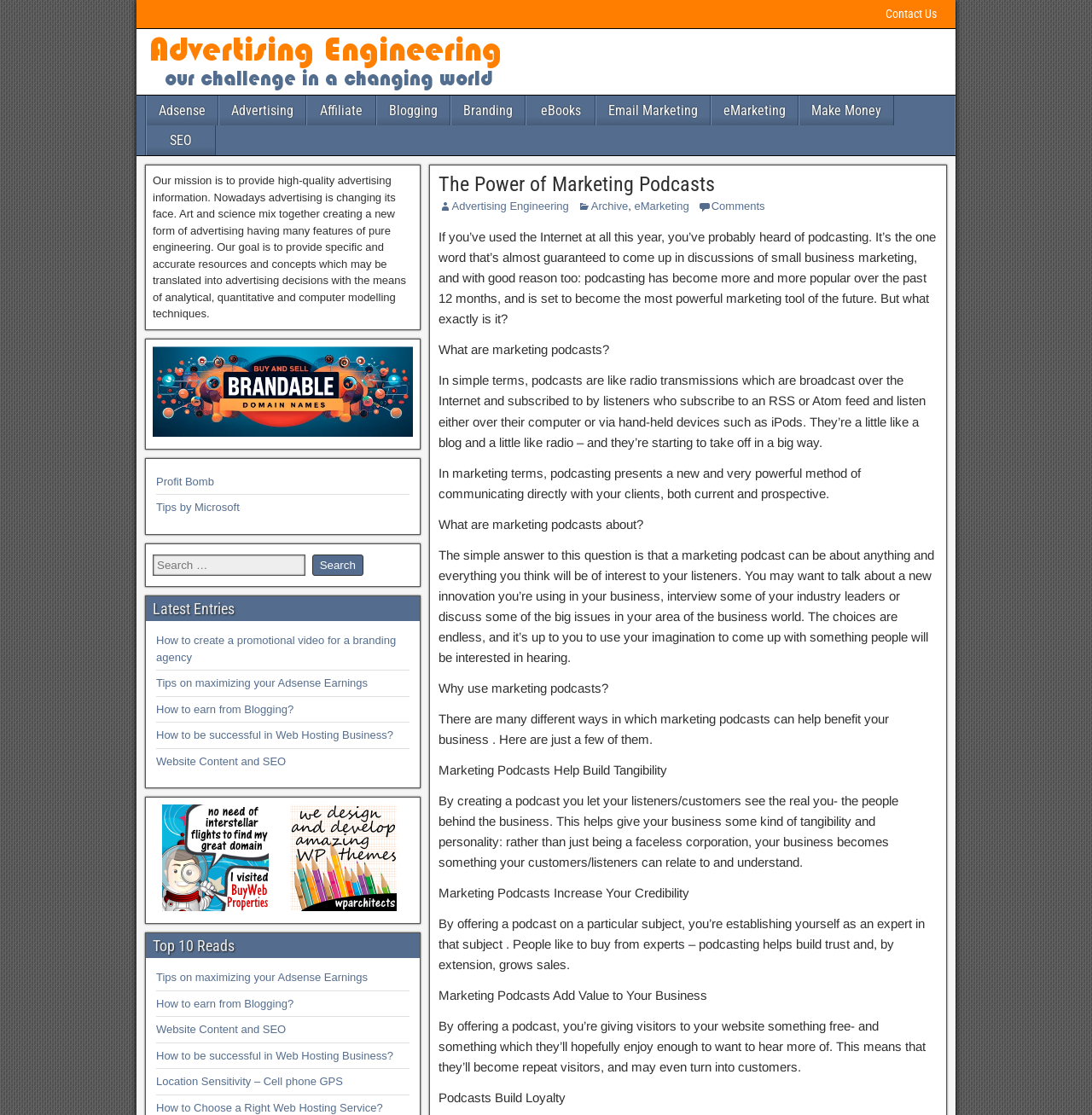Kindly provide the bounding box coordinates of the section you need to click on to fulfill the given instruction: "Click on Residential Tote Cleaning".

None